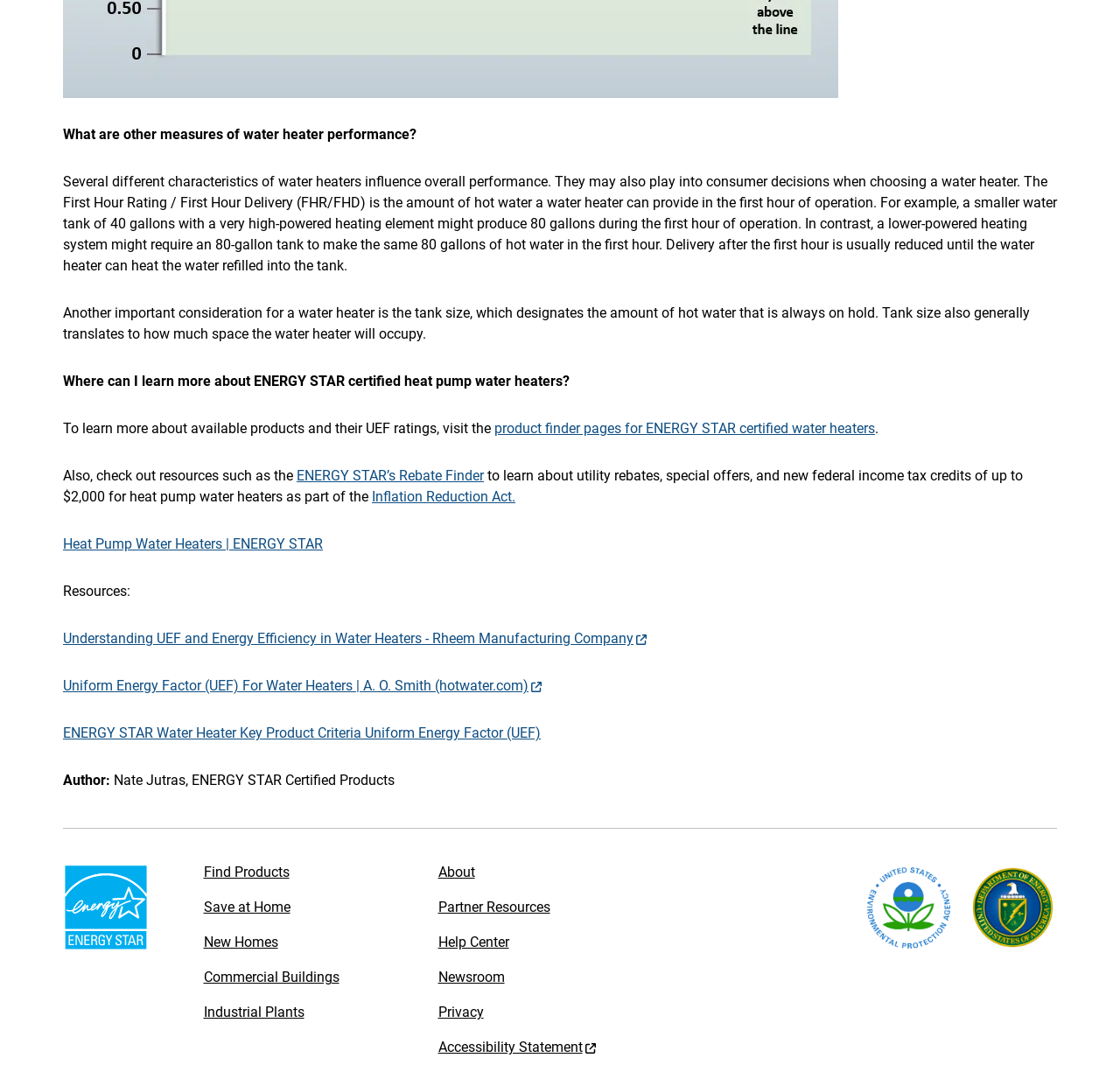Find the bounding box coordinates for the area that must be clicked to perform this action: "Visit the product finder pages for ENERGY STAR certified water heaters".

[0.441, 0.387, 0.781, 0.402]